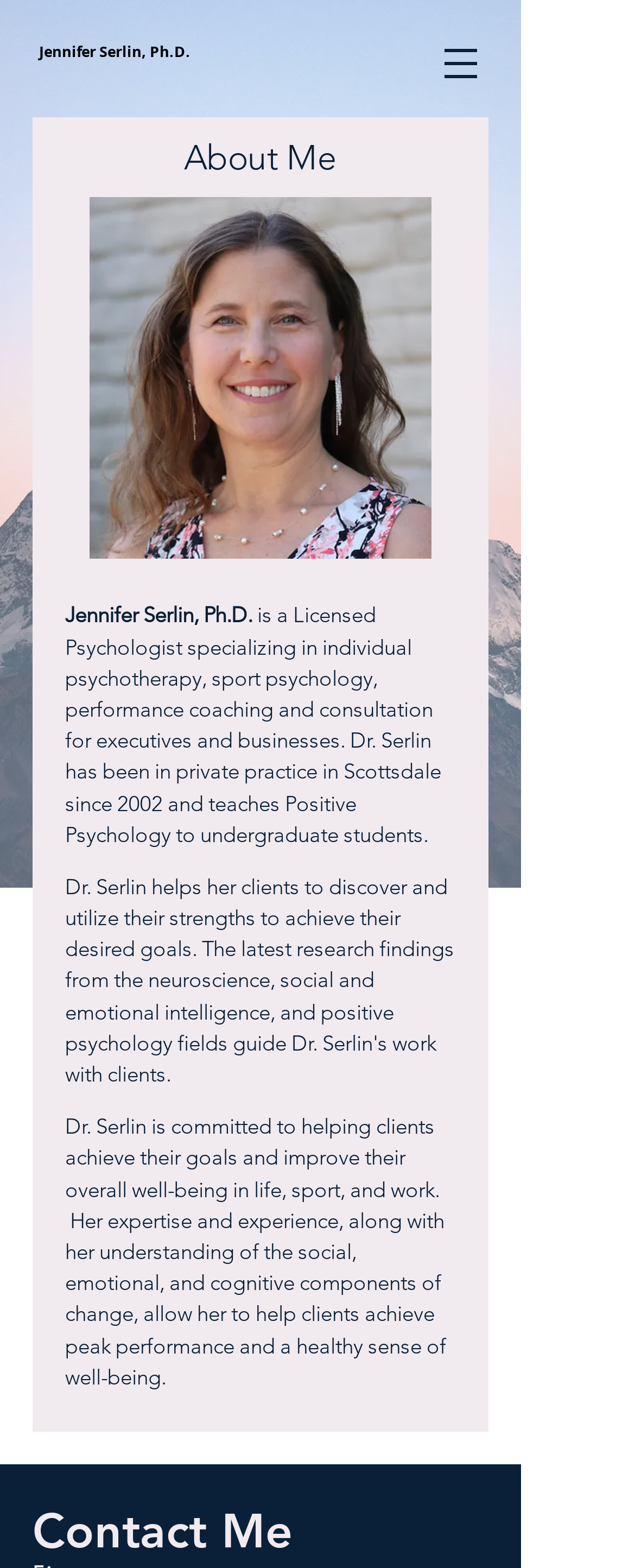Can you find the bounding box coordinates for the UI element given this description: "Jennifer Serlin, Ph.D."? Provide the coordinates as four float numbers between 0 and 1: [left, top, right, bottom].

[0.062, 0.026, 0.3, 0.039]